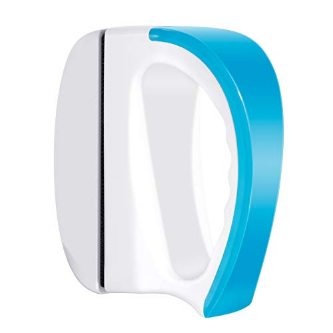Illustrate the image with a detailed and descriptive caption.

This image features the NEPTONION Magnetic Aquarium Fish Tank Glass Algae Scraper, designed for effective cleaning of aquarium surfaces. The scraper showcases a sleek white body with an ergonomic blue handle, ensuring a comfortable grip during use. Its innovative design includes a cleaning blade that magnetizes, allowing for efficient algae removal from glass without scratching the surface. This tool is particularly suitable for both freshwater and seawater aquariums, making it a versatile addition to your aquarium maintenance toolkit. It is poised to improve visibility within the tank, promoting a healthier and clearer aquatic environment.